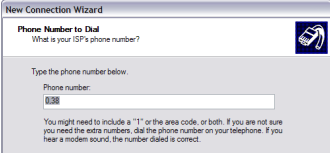Given the content of the image, can you provide a detailed answer to the question?
What is the purpose of the icon to the right of the heading?

The small icon representing a phone to the right of the heading reinforces the context of dialing for a connection setup, making it clear to the user that they need to enter a phone number related to their internet connection.